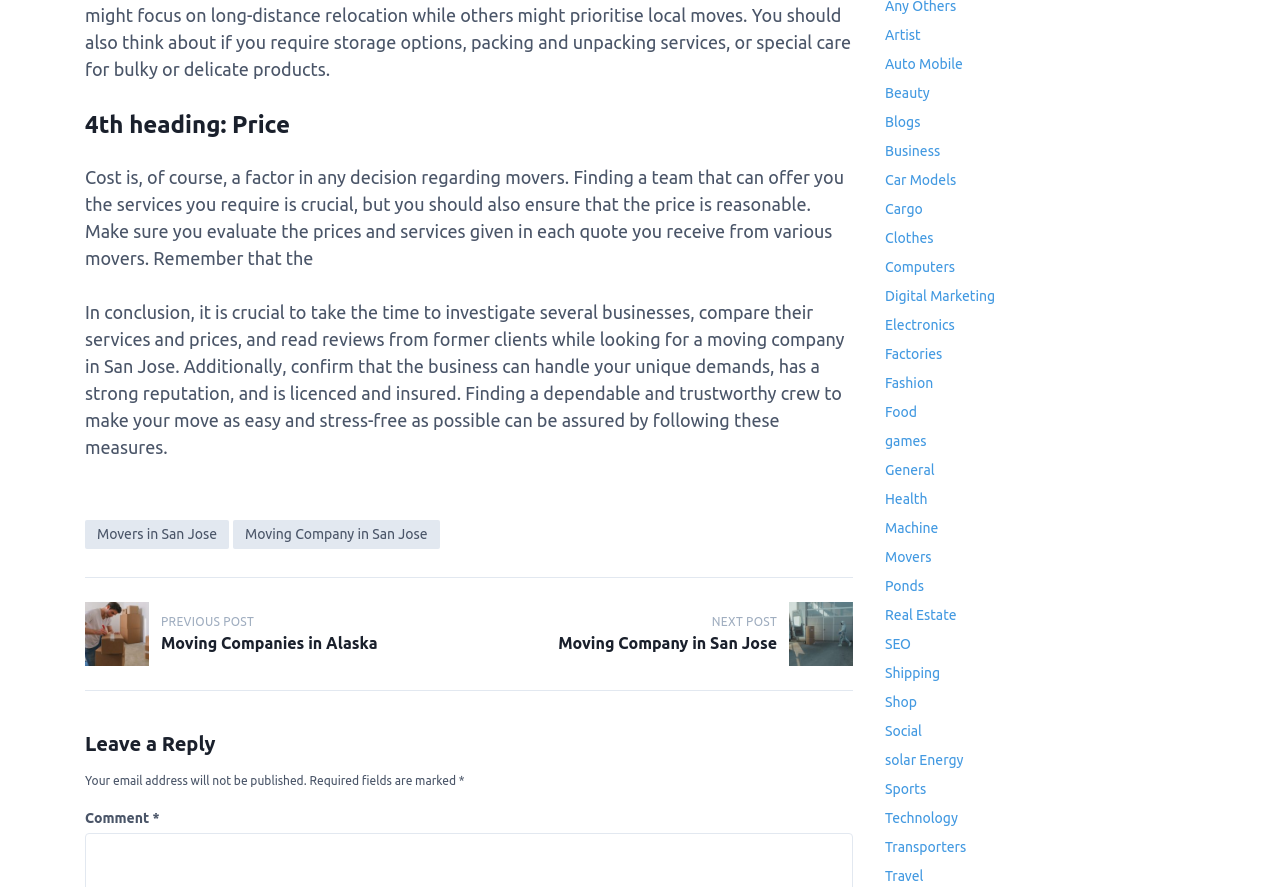Determine the bounding box coordinates of the clickable region to carry out the instruction: "check the archives".

None